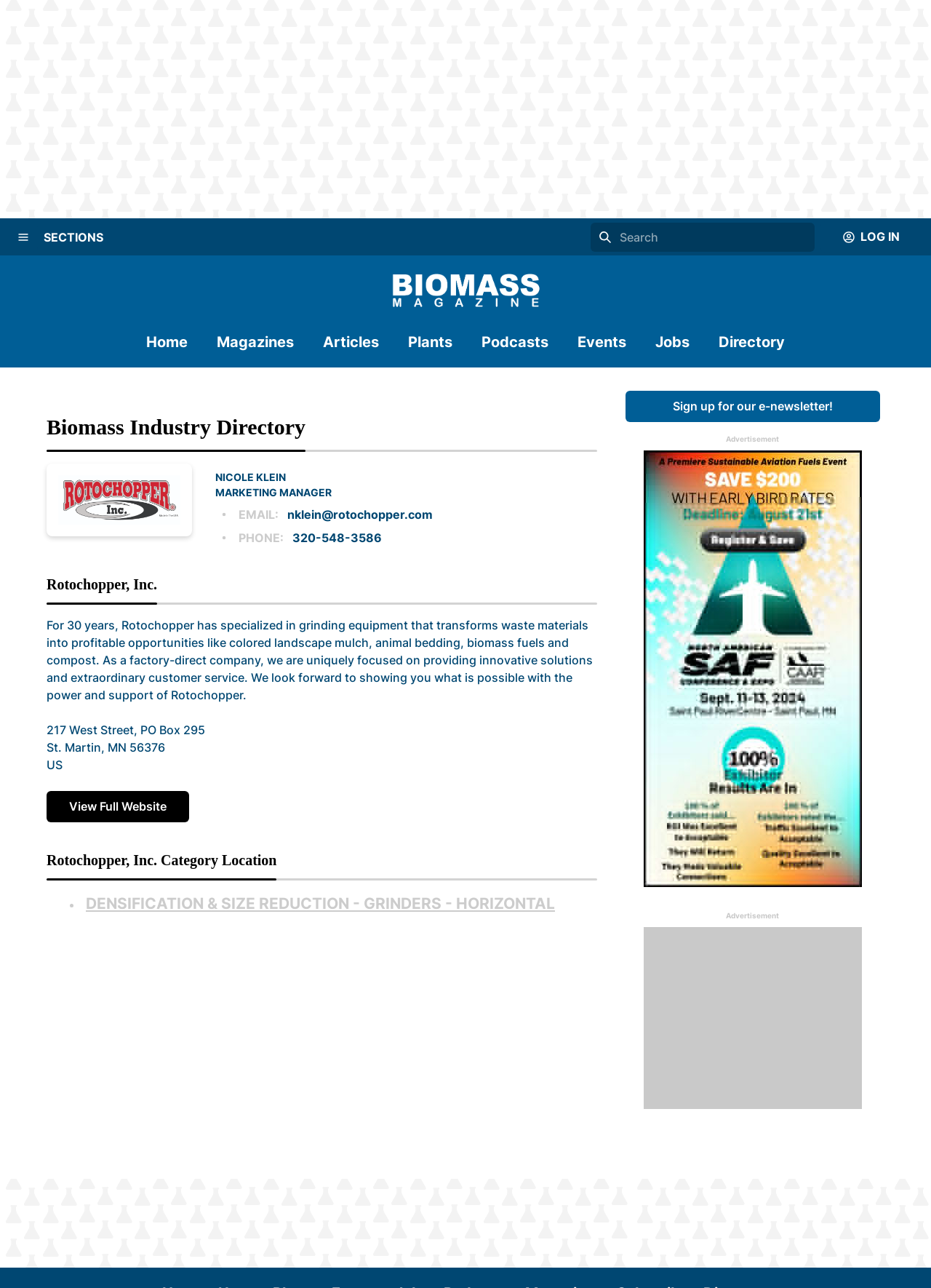Please determine the bounding box of the UI element that matches this description: LOG IN. The coordinates should be given as (top-left x, top-left y, bottom-right x, bottom-right y), with all values between 0 and 1.

[0.881, 0.038, 0.991, 0.063]